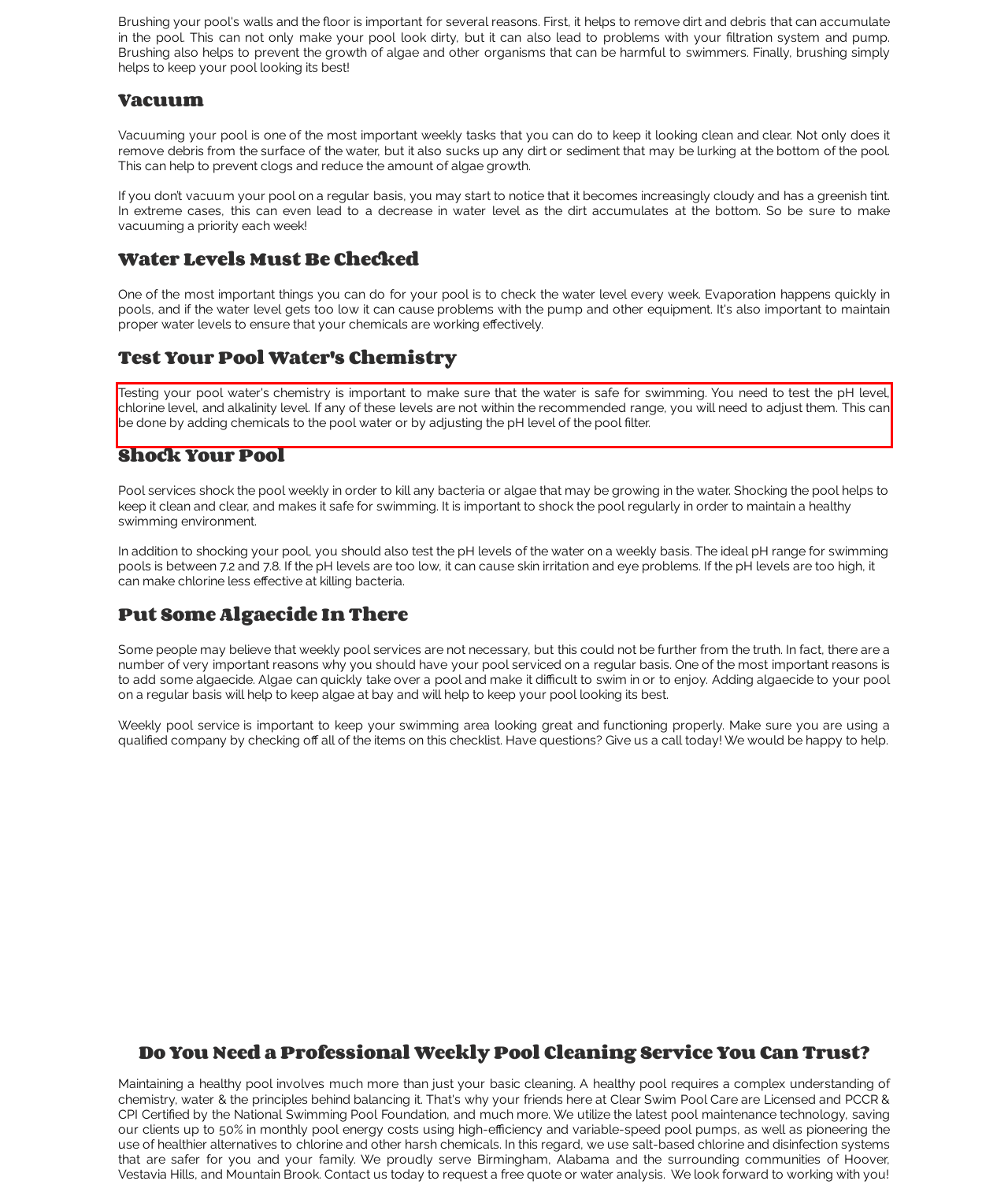Analyze the webpage screenshot and use OCR to recognize the text content in the red bounding box.

Testing your pool water's chemistry is important to make sure that the water is safe for swimming. You need to test the pH level, chlorine level, and alkalinity level. If any of these levels are not within the recommended range, you will need to adjust them. This can be done by adding chemicals to the pool water or by adjusting the pH level of the pool filter.